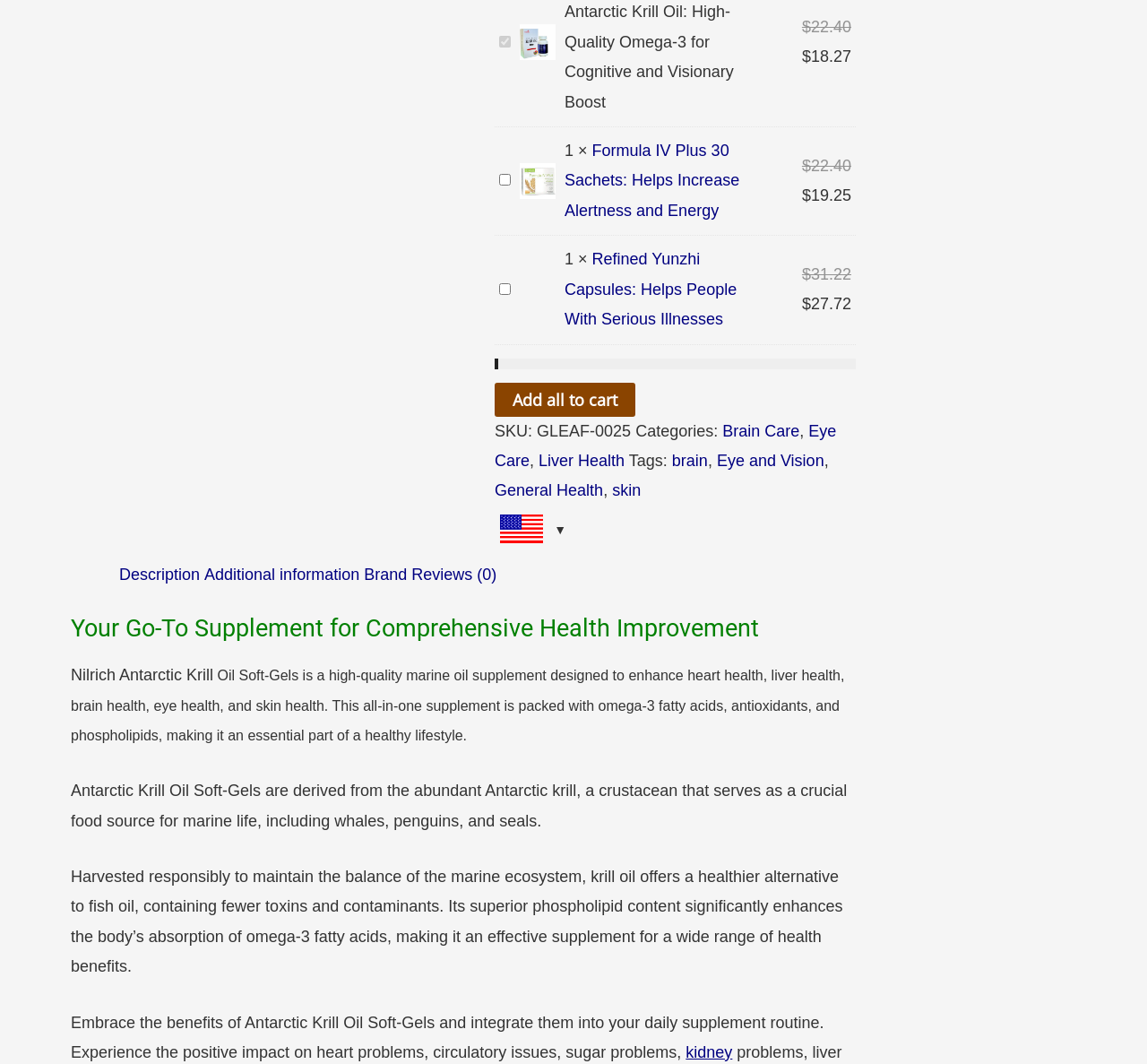From the image, can you give a detailed response to the question below:
What is the brand of Refined Yunzhi Capsules?

The brand of Refined Yunzhi Capsules can be found in the link element with the text 'BF Suma Refined Yunzhi Capsules' which is located below the image of BF Suma Refined Yunzhi Capsules.